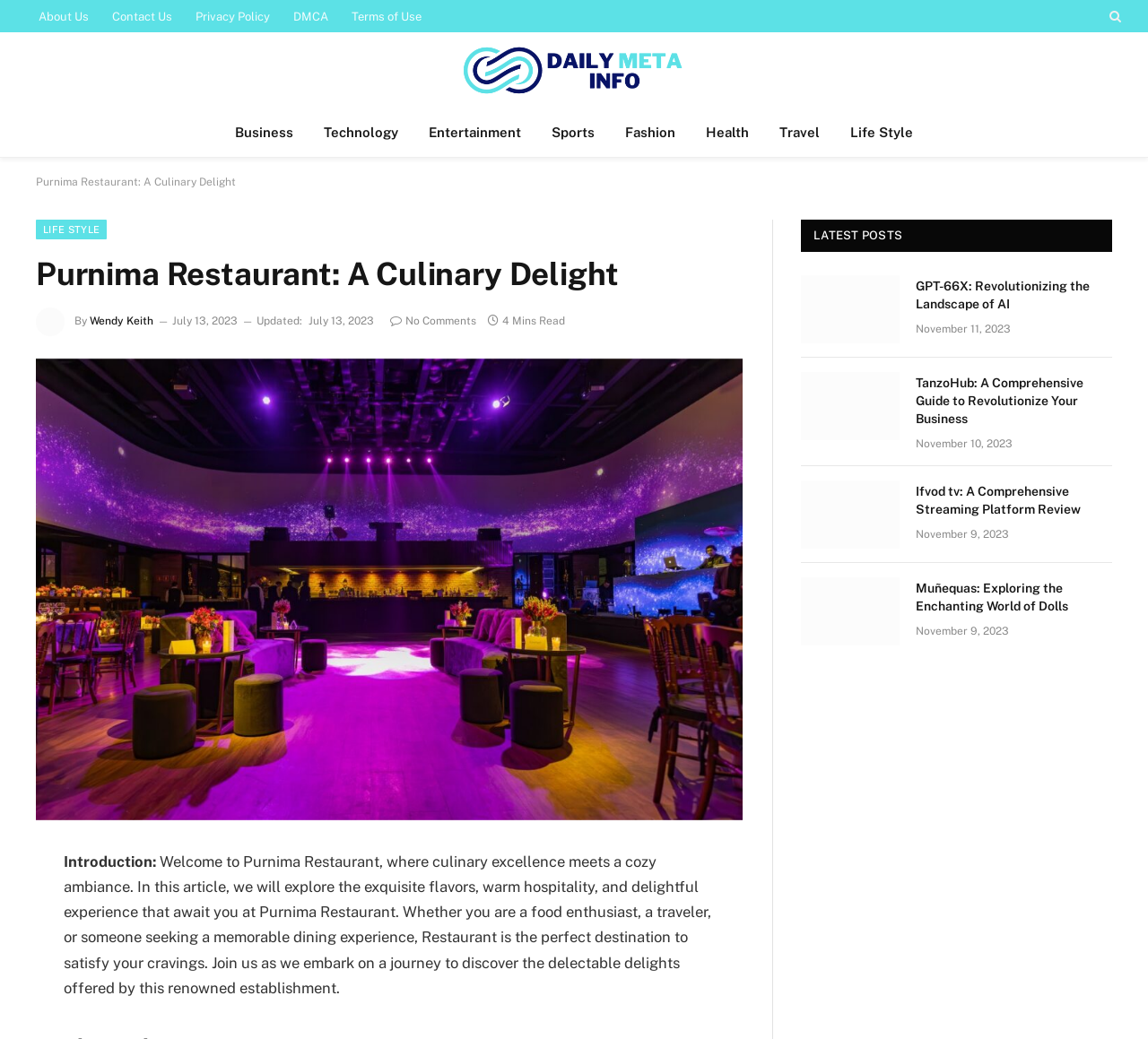Generate an in-depth caption that captures all aspects of the webpage.

The webpage is about Purnima Restaurant, a culinary delight. At the top, there are several links to different sections of the website, including "About Us", "Contact Us", "Privacy Policy", and more. Below these links, there is a prominent image with the text "Daily Meta Info" and a smaller icon with a search symbol.

On the left side, there are several category links, including "Business", "Technology", "Entertainment", and more. Below these categories, there is a heading that reads "Purnima Restaurant: A Culinary Delight" and an image of a person, Wendy Keith. The article's metadata, including the author, date, and time, are displayed below the image.

The main content of the webpage is an introduction to Purnima Restaurant, describing the culinary excellence and warm hospitality offered by the establishment. The text is divided into paragraphs, making it easy to read.

On the right side, there is a section titled "LATEST POSTS" with several article previews. Each preview includes an image, a heading, and a date. The articles are about various topics, including AI, business, and entertainment.

Overall, the webpage has a clean layout, with clear headings and concise text. The use of images and icons adds visual appeal, making it easy to navigate and read.